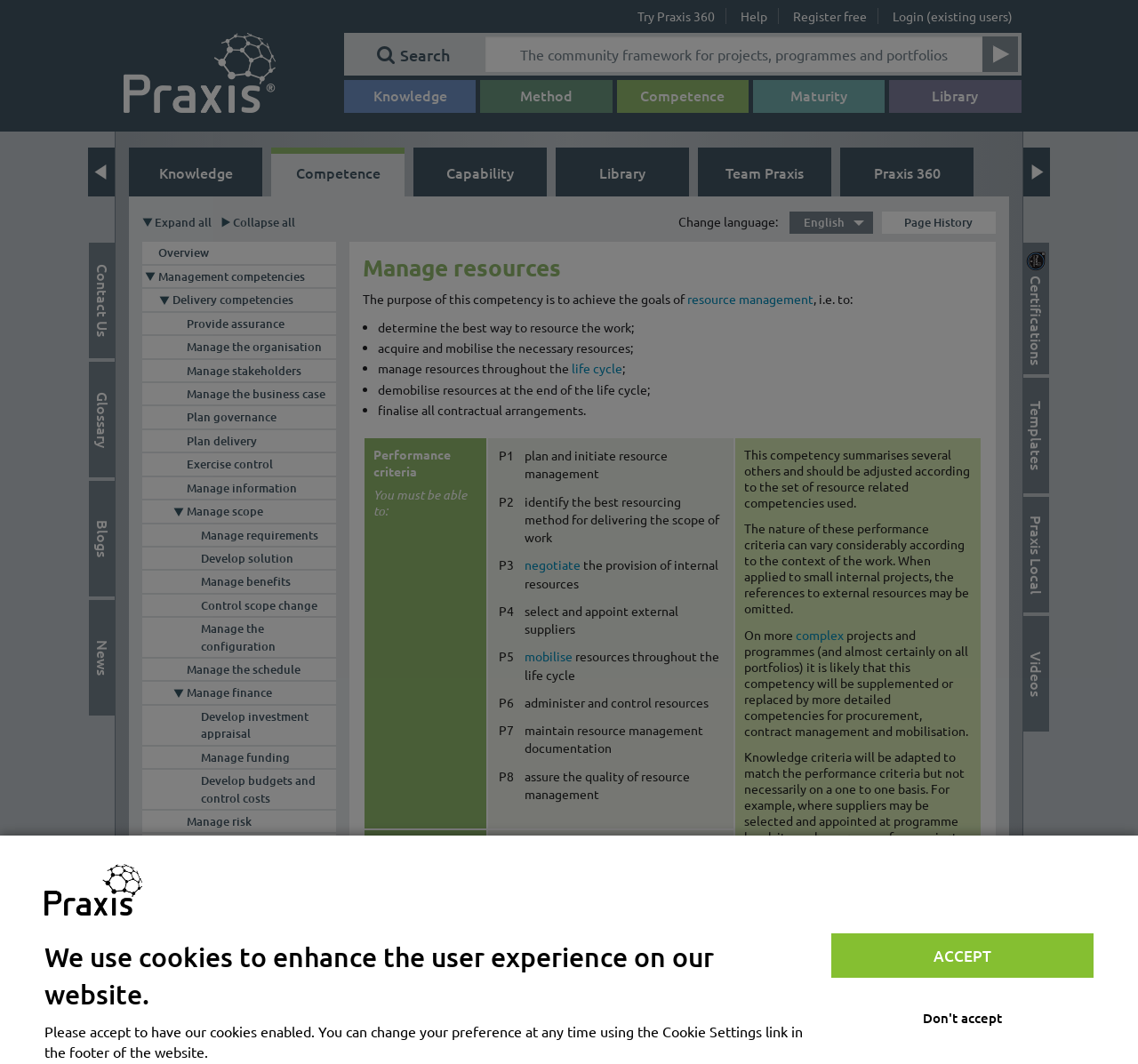What is the purpose of the 'Change language:' dropdown?
Use the image to answer the question with a single word or phrase.

To change the language of the webpage